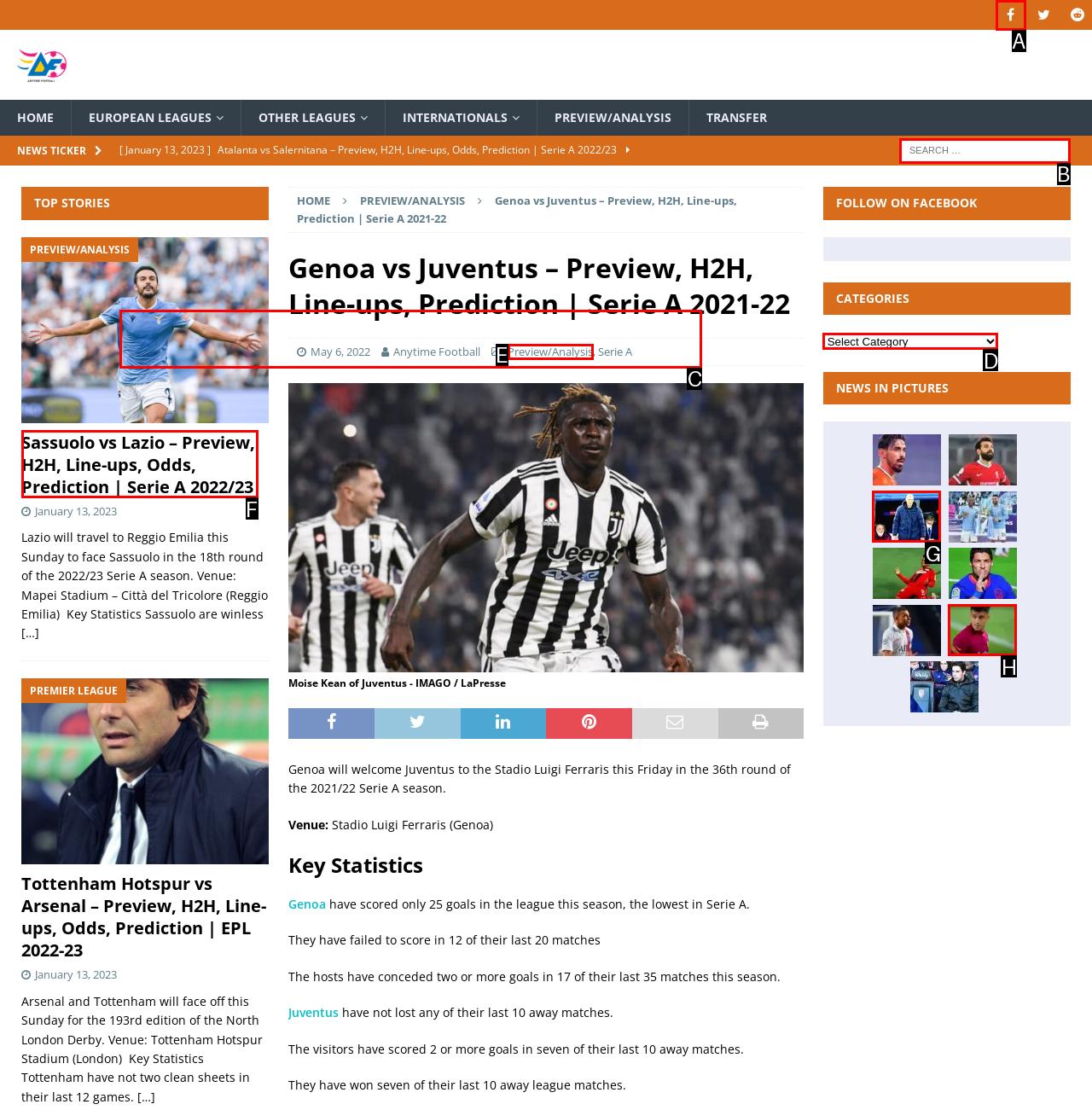Identify which lettered option to click to carry out the task: Search for football news. Provide the letter as your answer.

B